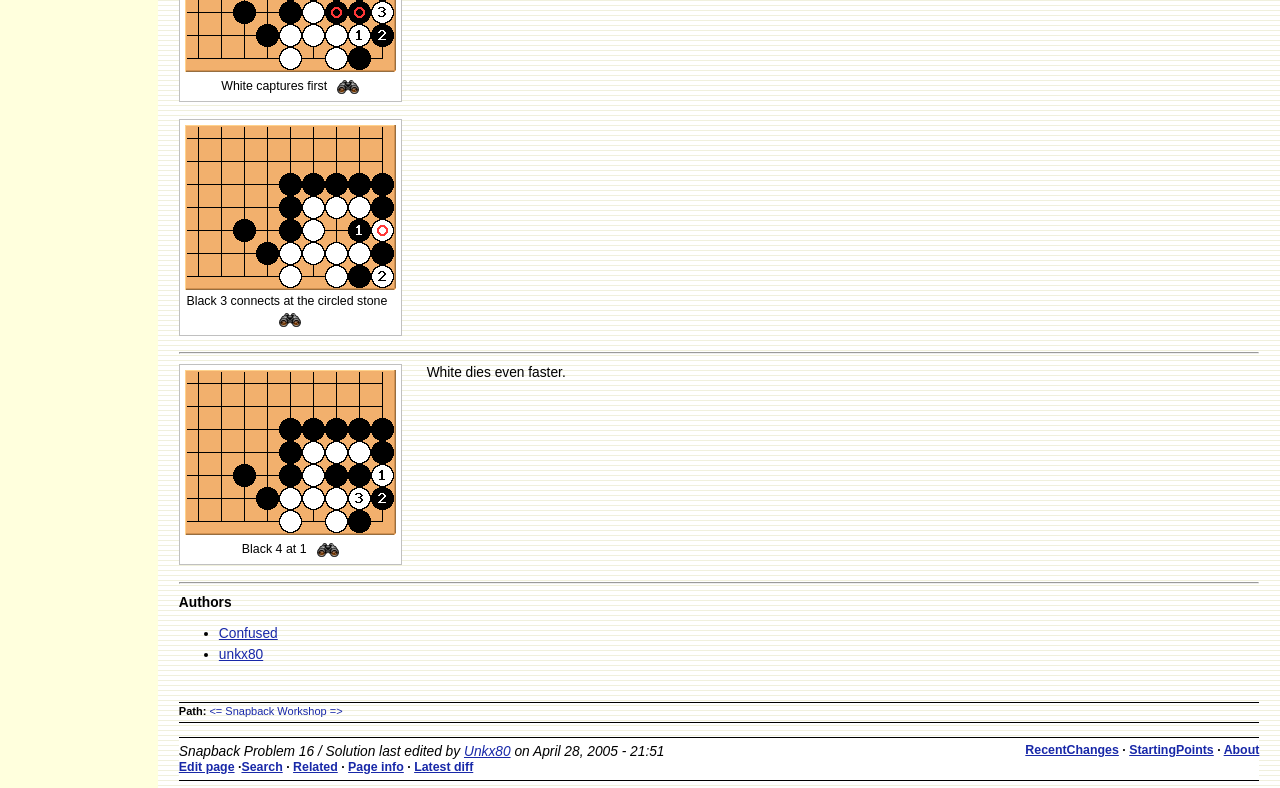Provide your answer to the question using just one word or phrase: What is the purpose of the 'Search position' button?

To search a position